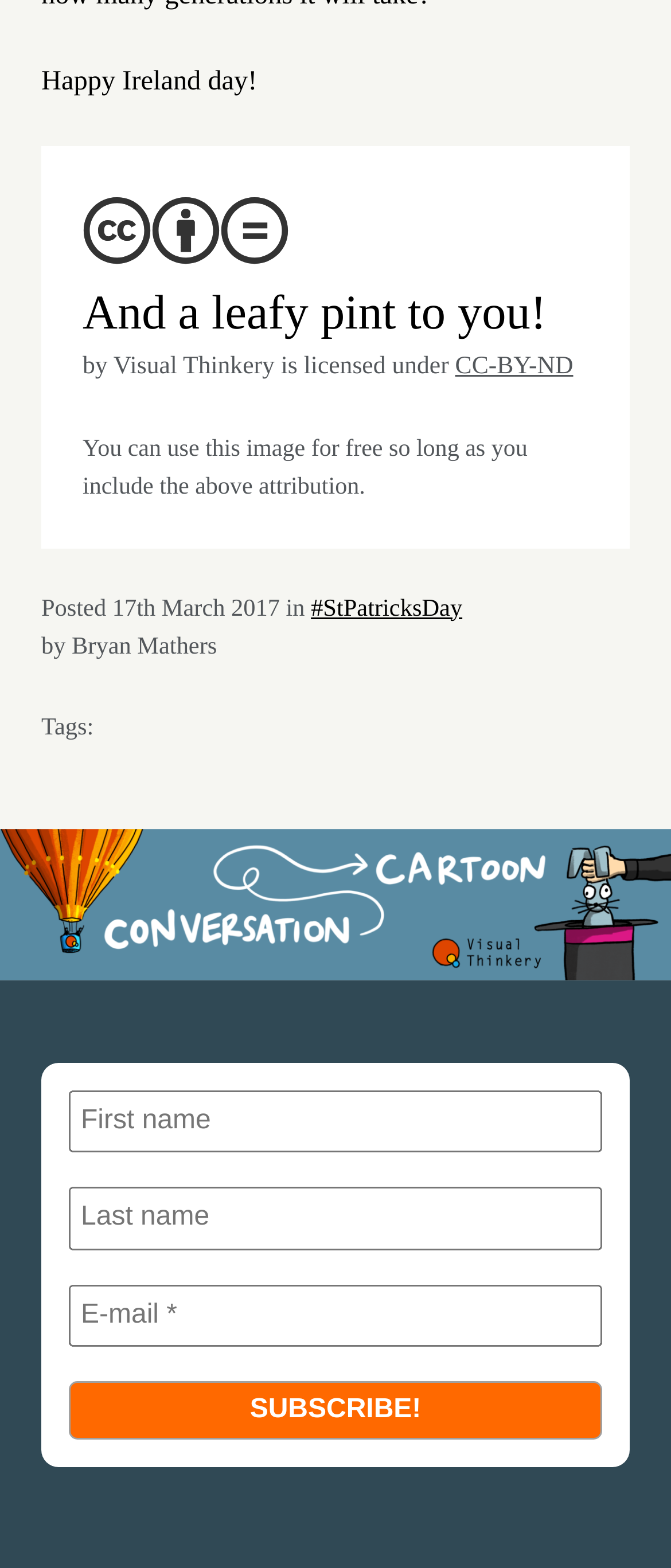Please find the bounding box coordinates in the format (top-left x, top-left y, bottom-right x, bottom-right y) for the given element description. Ensure the coordinates are floating point numbers between 0 and 1. Description: alt="Visual Thinkery- conversation to cartoons"

[0.0, 0.601, 1.0, 0.62]